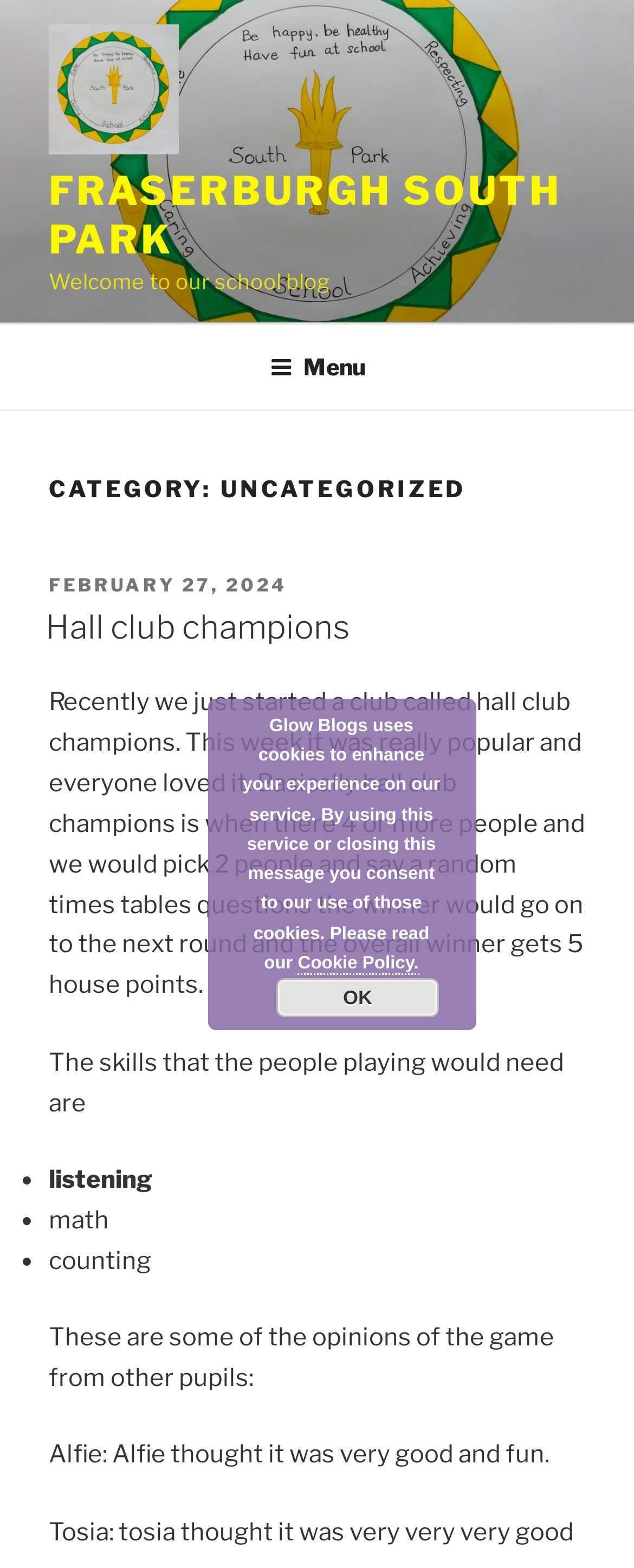What is the purpose of the button at the bottom of the webpage?
Based on the image, please offer an in-depth response to the question.

The purpose of the button can be inferred from the surrounding text elements which mention cookies and consent, and the button's location at the bottom of the webpage.